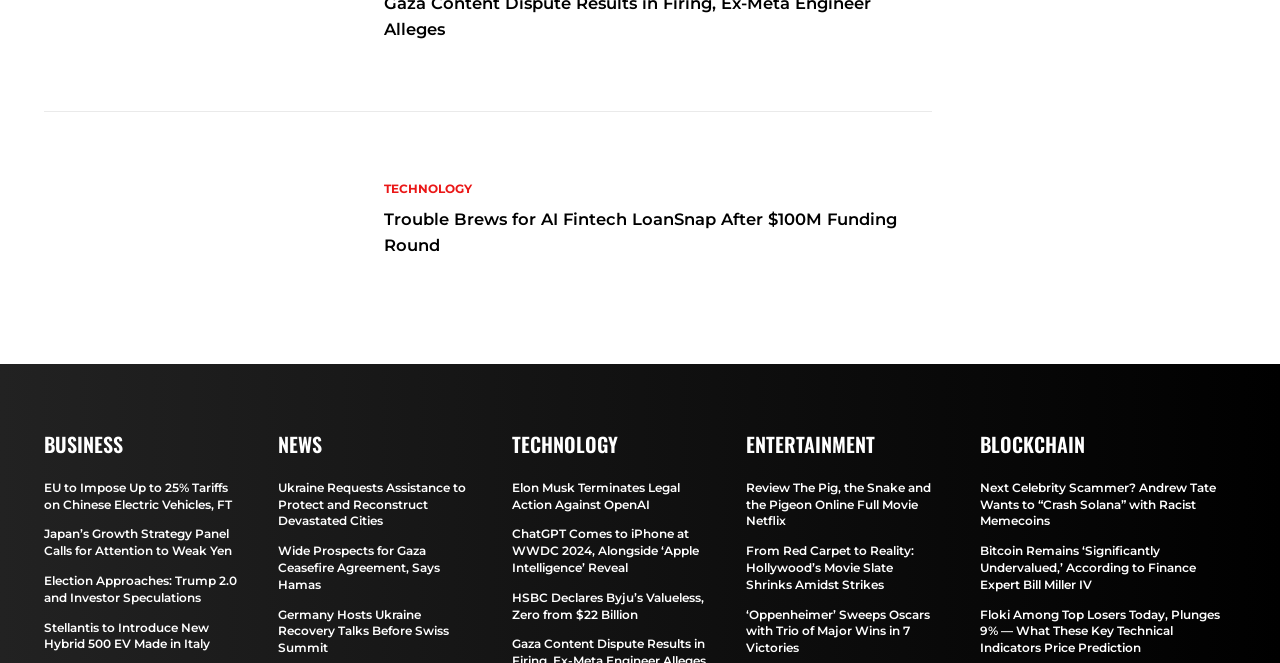Please find the bounding box coordinates of the element that must be clicked to perform the given instruction: "Explore TECHNOLOGY news". The coordinates should be four float numbers from 0 to 1, i.e., [left, top, right, bottom].

[0.3, 0.276, 0.368, 0.294]